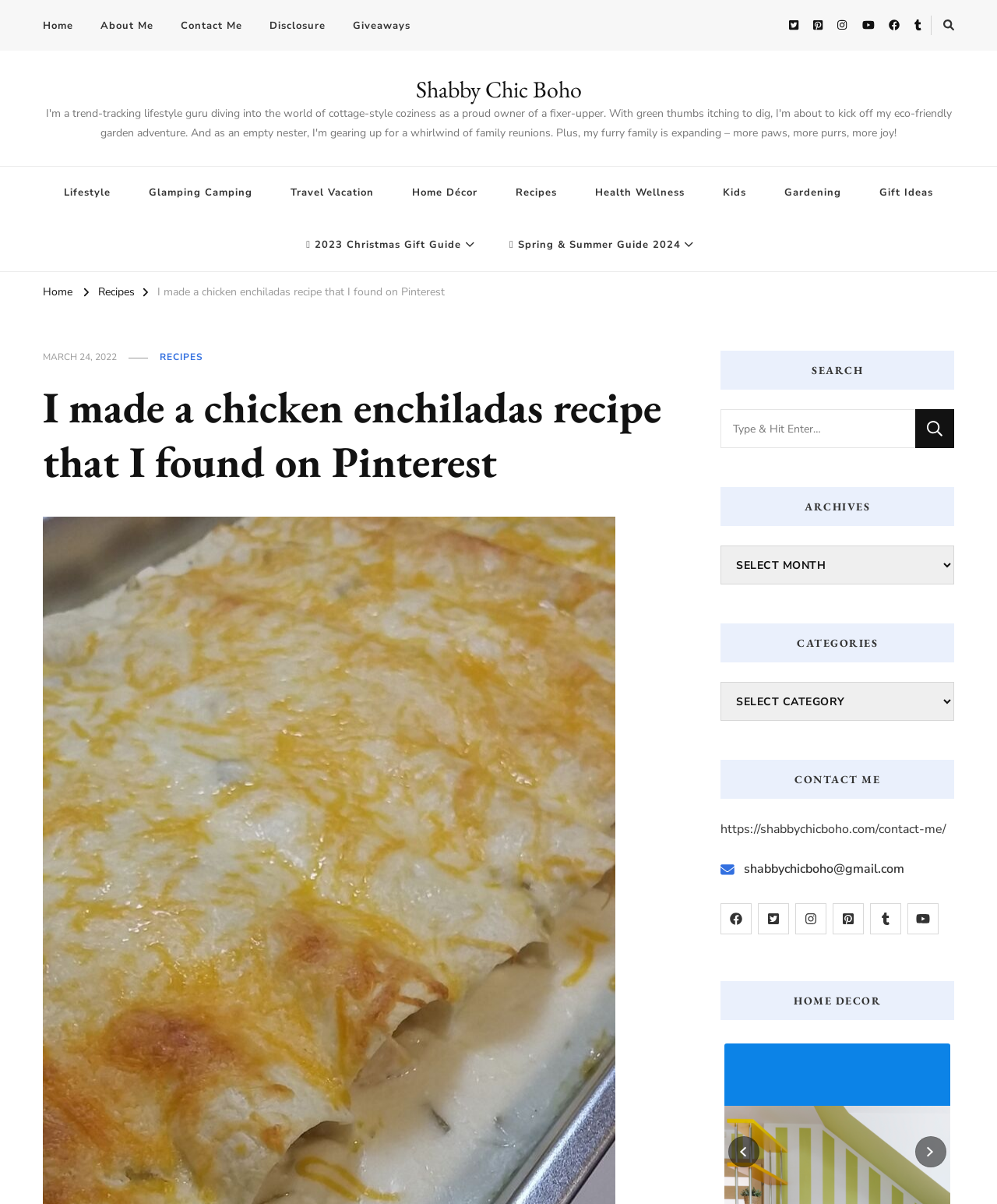Find the bounding box coordinates of the element to click in order to complete this instruction: "View the 'Recipes' category". The bounding box coordinates must be four float numbers between 0 and 1, denoted as [left, top, right, bottom].

[0.098, 0.236, 0.135, 0.249]